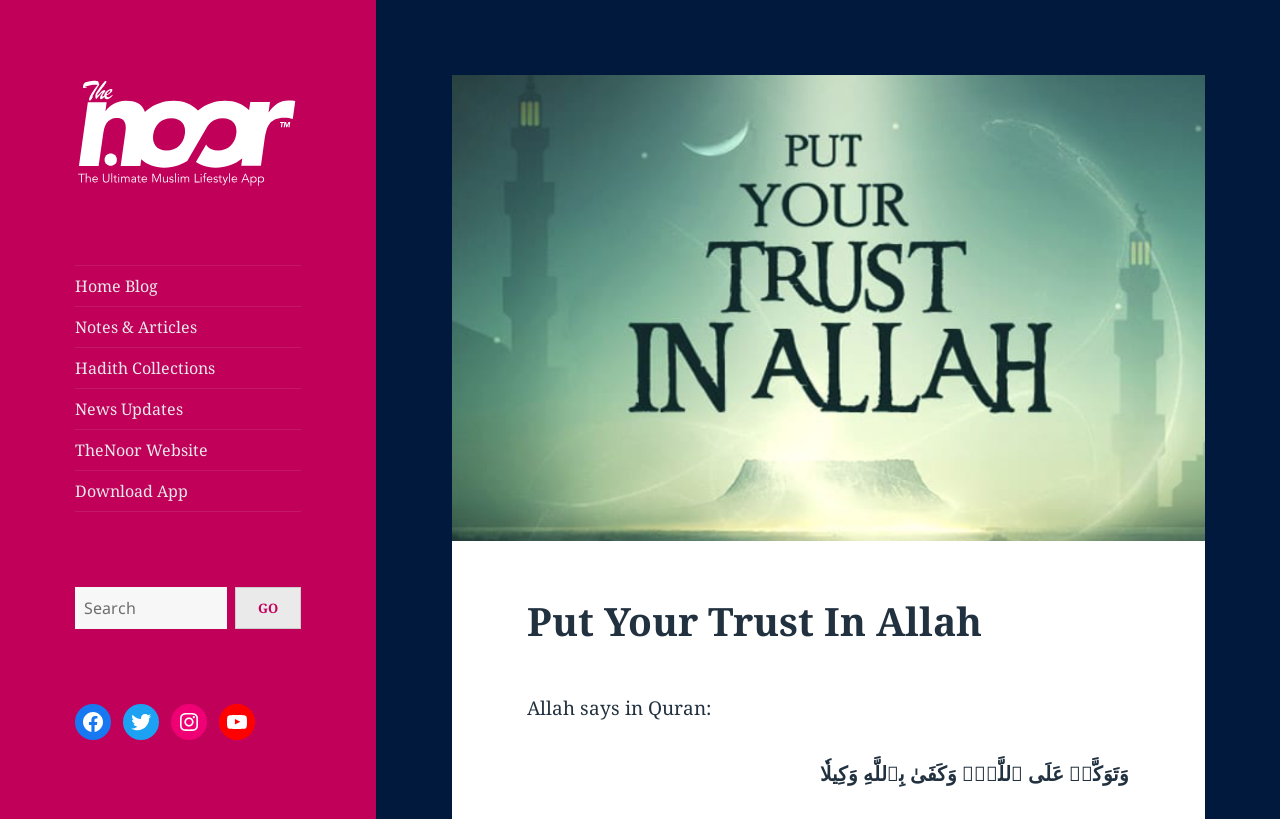Please respond to the question using a single word or phrase:
What is the text above the search box?

Put Your Trust In Allah